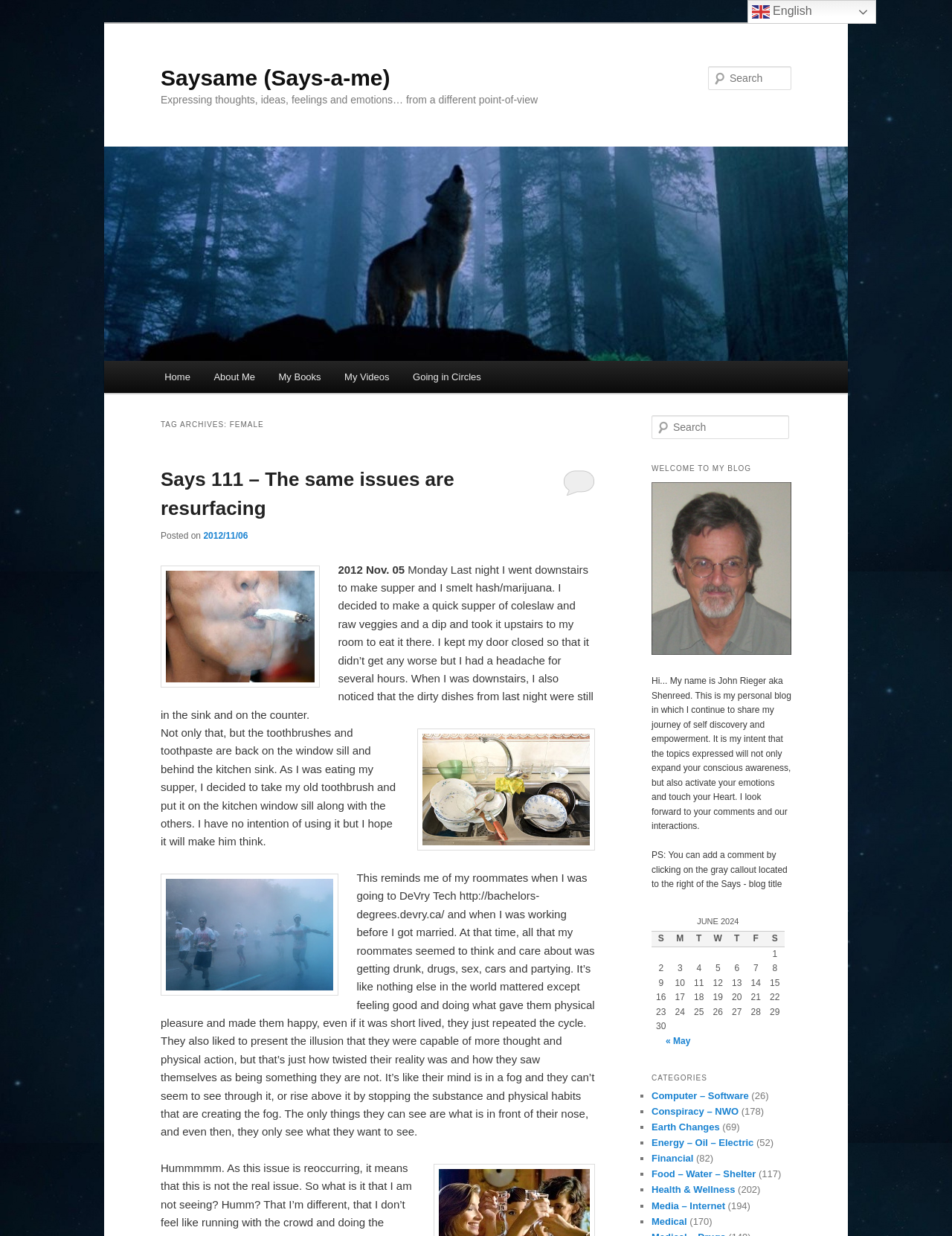Predict the bounding box coordinates of the UI element that matches this description: "English". The coordinates should be in the format [left, top, right, bottom] with each value between 0 and 1.

[0.785, 0.0, 0.92, 0.019]